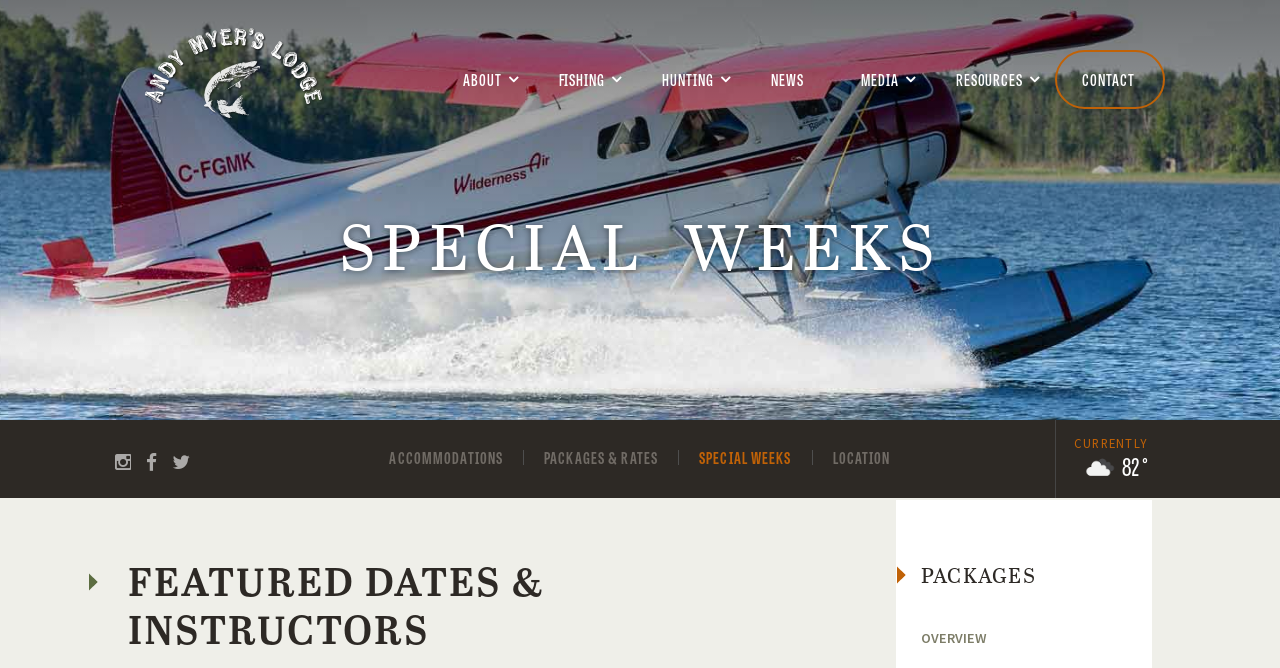Give a detailed account of the webpage's layout and content.

The webpage is about Andy Myers Lodge, specifically highlighting their special weeks. At the top, there is a navigation menu with links to various sections, including "ABOUT", "FISHING", "HUNTING", "NEWS", "MEDIA", "RESOURCES", and "CONTACT". Below the navigation menu, there is a prominent heading "SPECIAL WEEKS" that spans the entire width of the page.

On the left side, there are three social media links, represented by icons, situated below the navigation menu. On the right side, there are links to "ACCOMMODATIONS", "PACKAGES & RATES", "SPECIAL WEEKS", and "LOCATION", which are likely related to the lodge's services.

In the bottom right corner, there is a section with a heading "CURRENTLY" and a static text "82 °", which may indicate the current temperature. Below this section, there is an image, and to its left, there is a heading "FEATURED DATES & INSTRUCTORS". Further down, there is another heading "PACKAGES" and a link to "OVERVIEW".

Overall, the webpage appears to be promoting the special weeks offered by Andy Myers Lodge, with various links and sections providing more information about the lodge's services and activities.